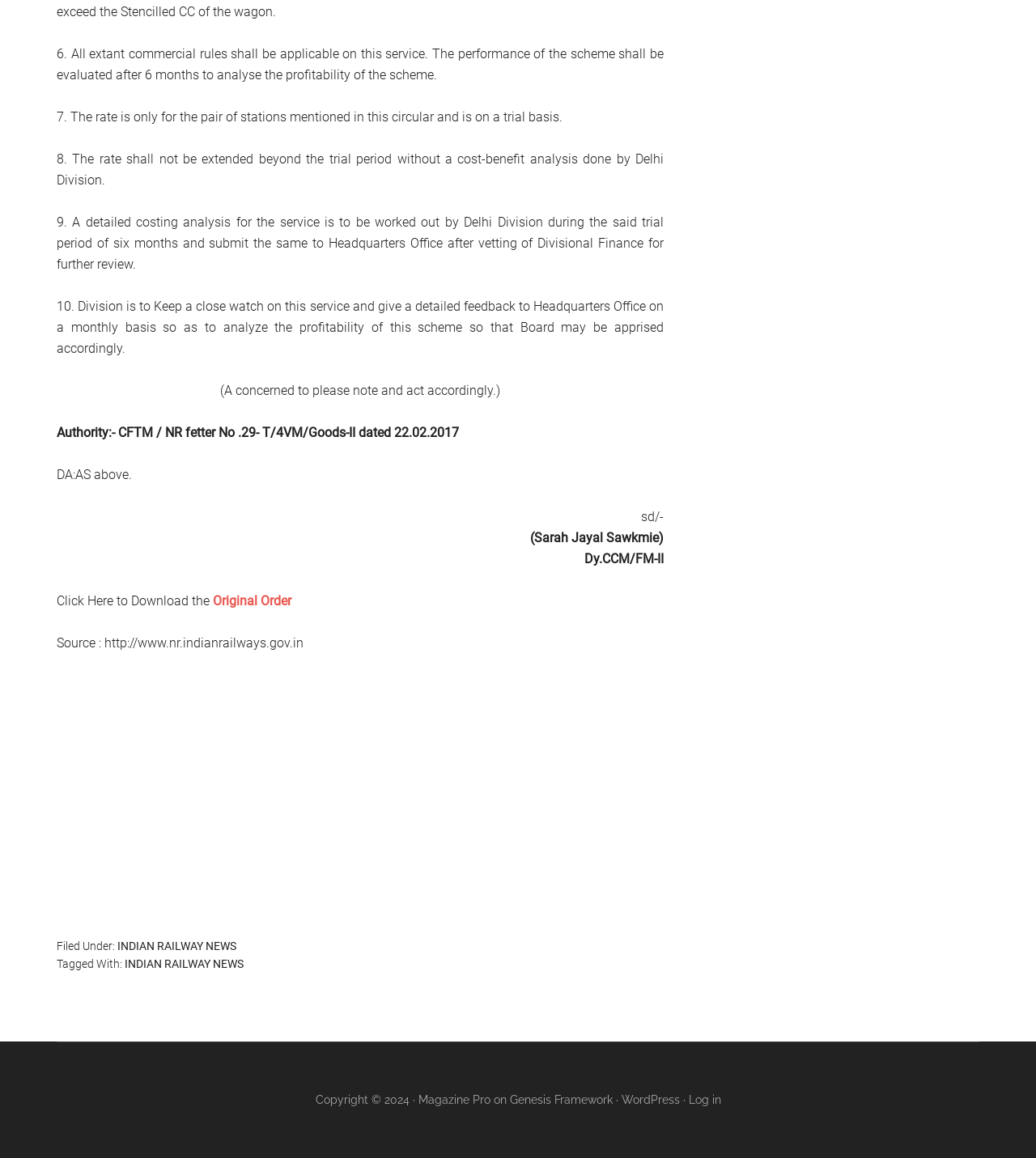Please specify the bounding box coordinates of the clickable section necessary to execute the following command: "Click on 'Captain’s Designated Driver'".

None